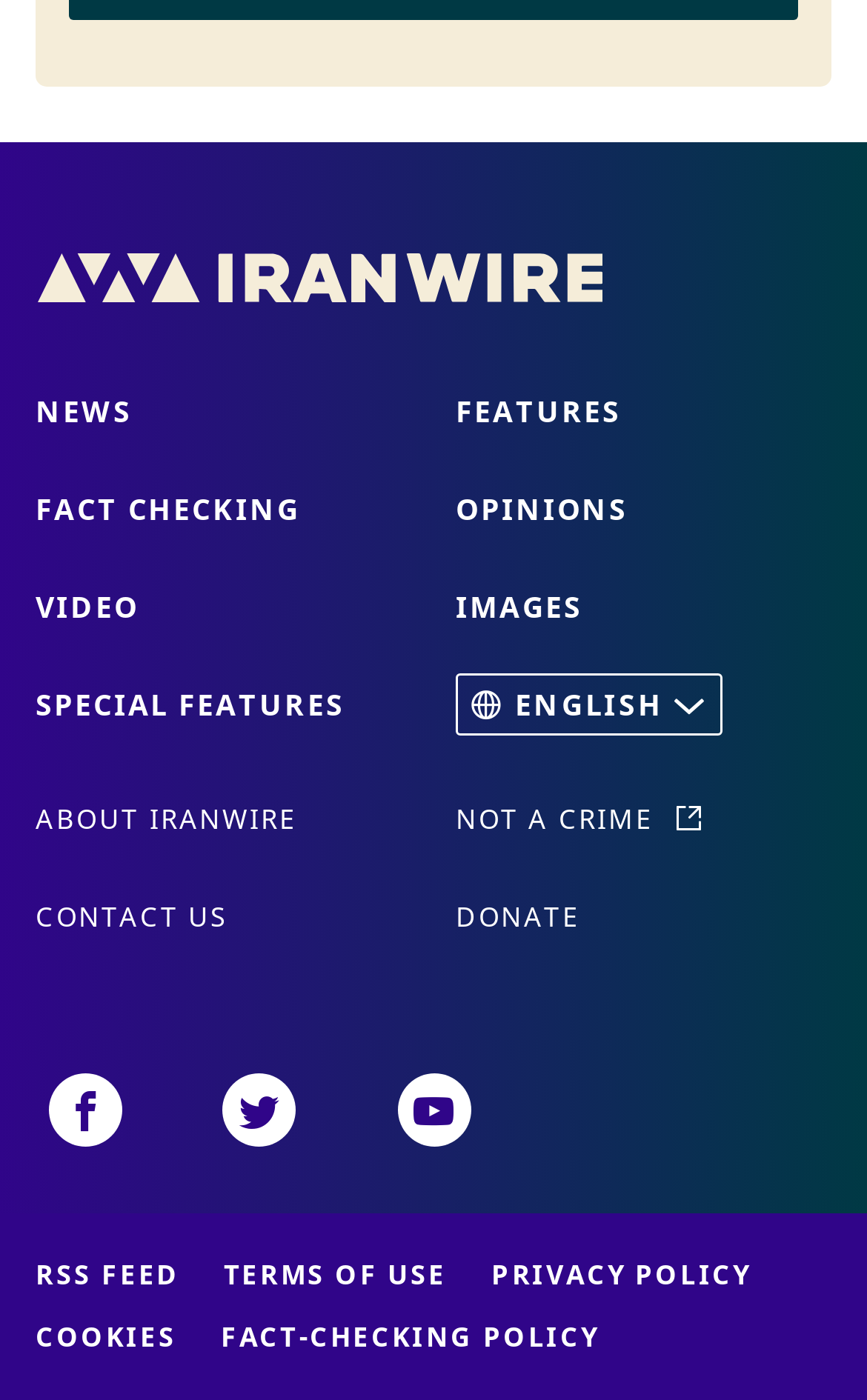Determine the bounding box coordinates of the element that should be clicked to execute the following command: "Check fact checking policy".

[0.255, 0.937, 0.691, 0.975]